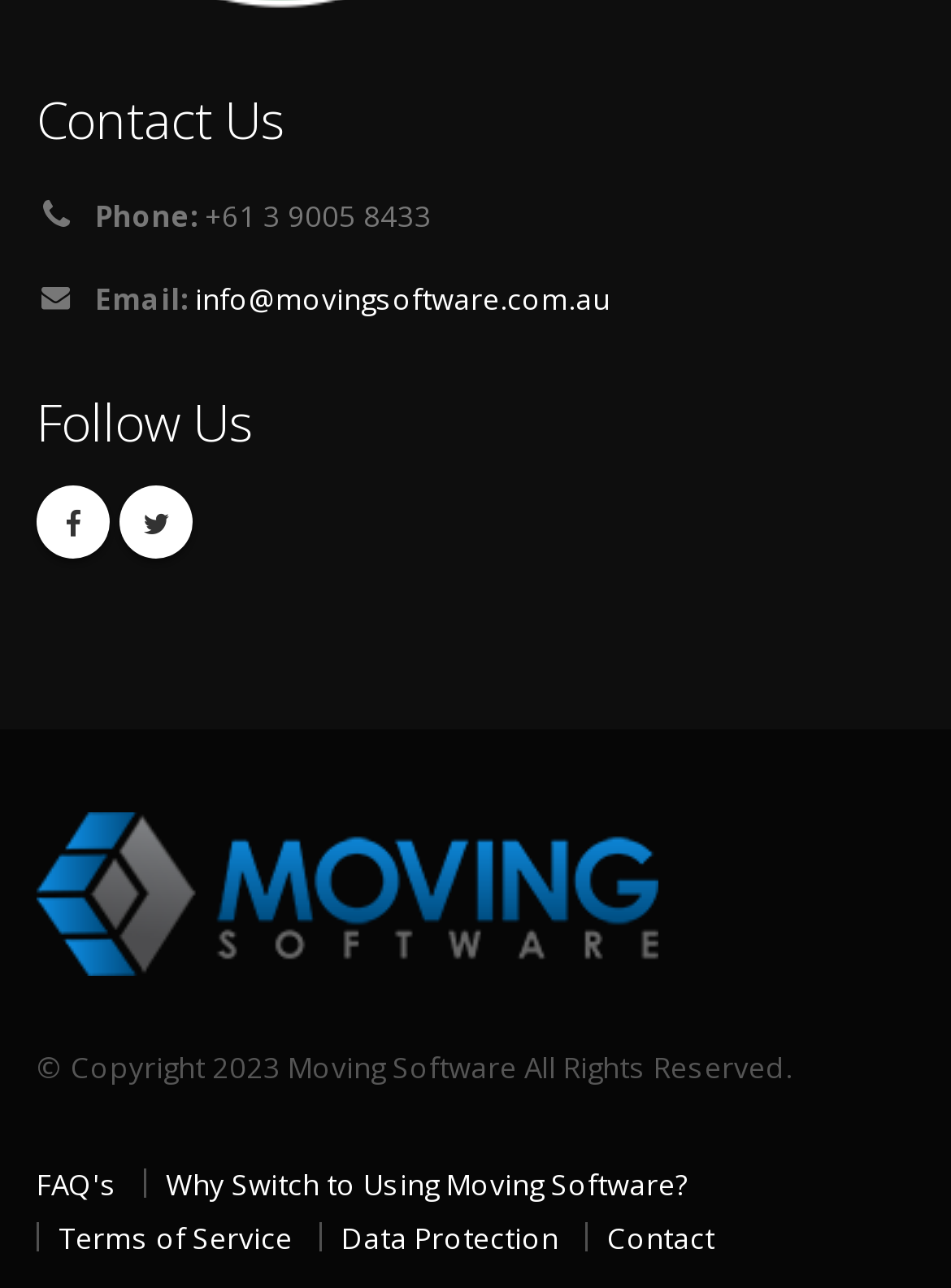Identify the coordinates of the bounding box for the element that must be clicked to accomplish the instruction: "Visit the FAQ's page".

[0.038, 0.903, 0.123, 0.934]